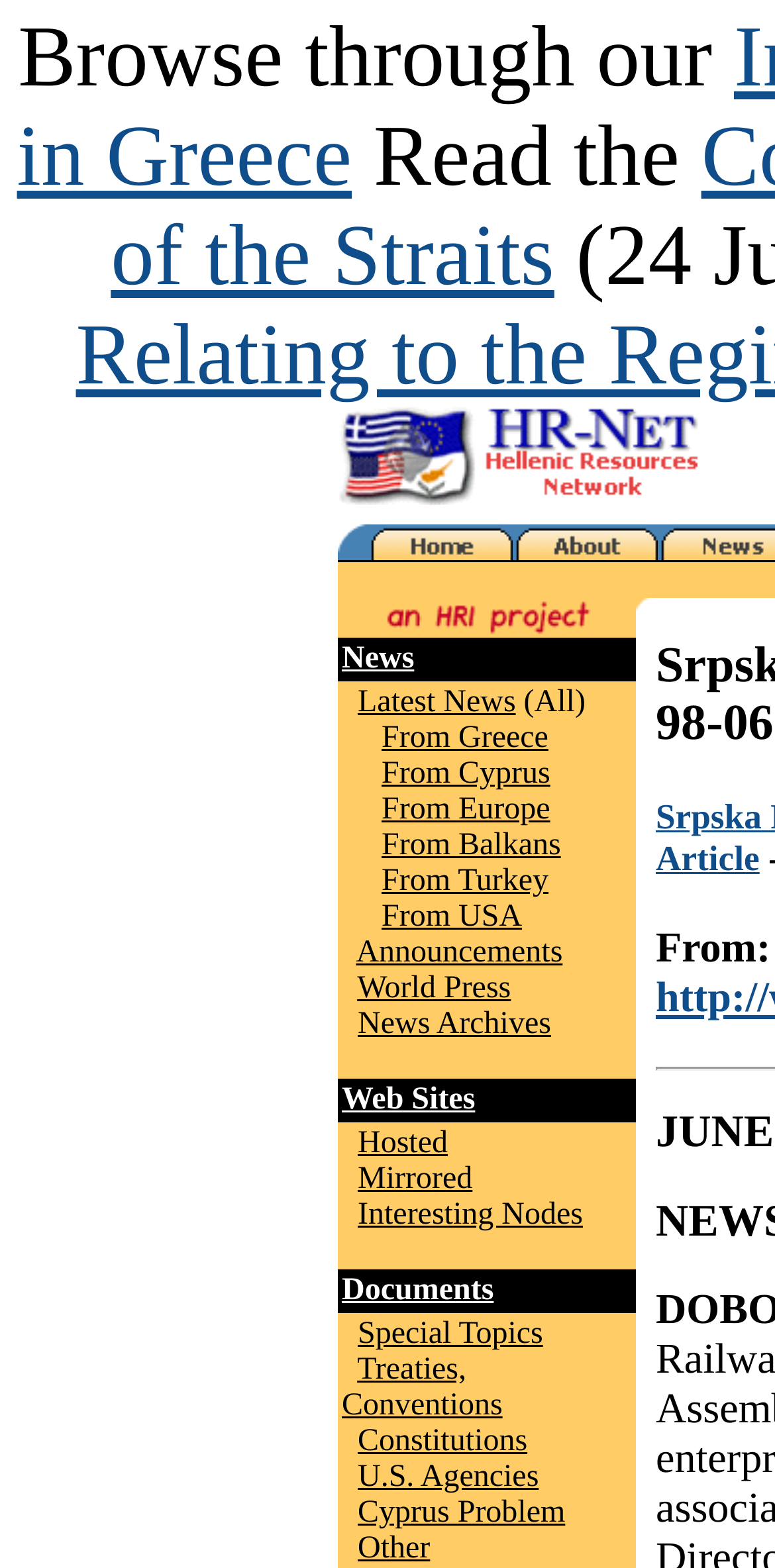Respond with a single word or short phrase to the following question: 
What is the first link in the webpage?

HR-Net - Hellenic Resources Network